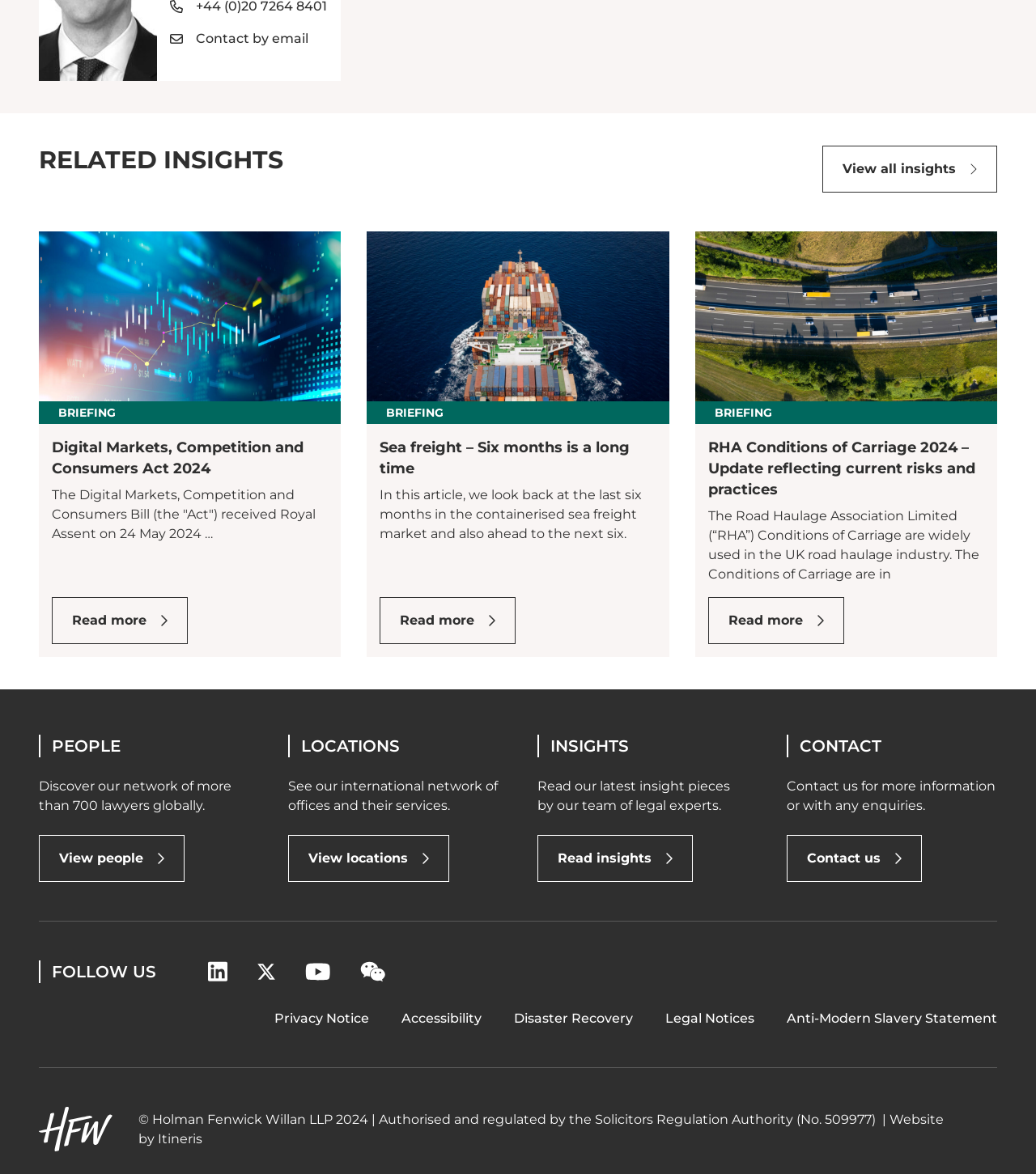Please find the bounding box coordinates of the element that needs to be clicked to perform the following instruction: "View all insights". The bounding box coordinates should be four float numbers between 0 and 1, represented as [left, top, right, bottom].

[0.794, 0.124, 0.962, 0.164]